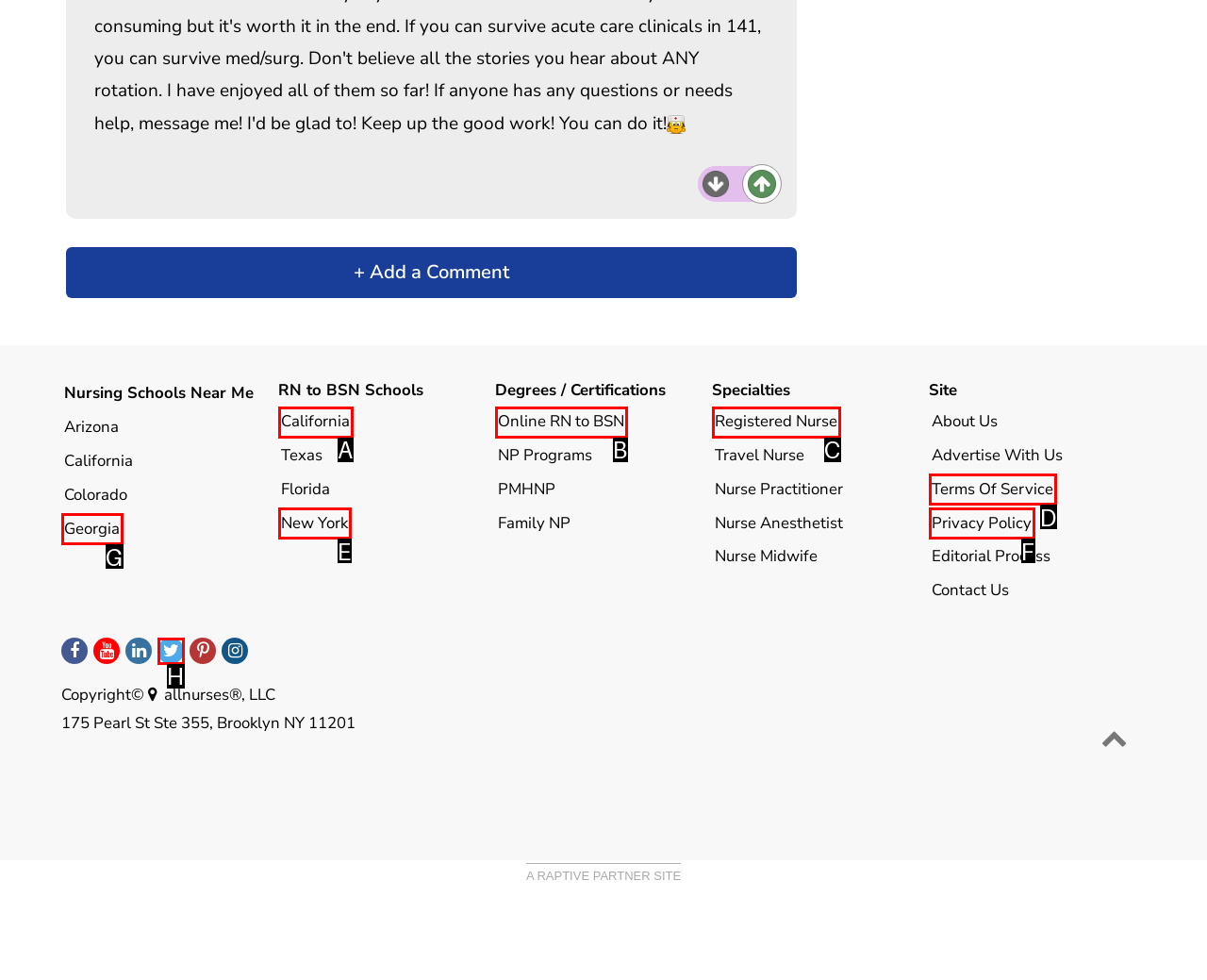Select the HTML element that matches the description: Privacy Policy. Provide the letter of the chosen option as your answer.

F